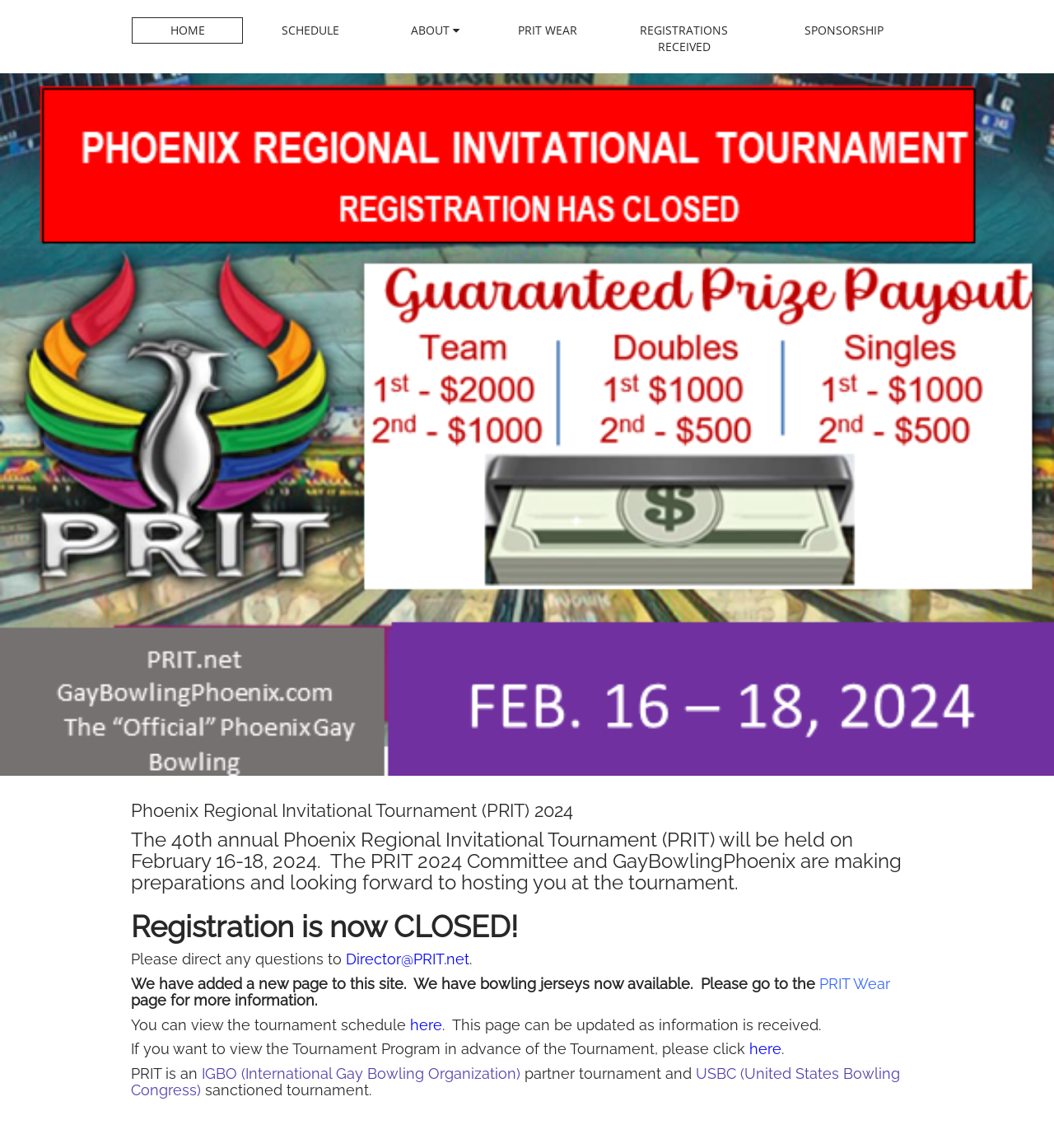What is the name of the tournament?
Refer to the screenshot and answer in one word or phrase.

PRIT